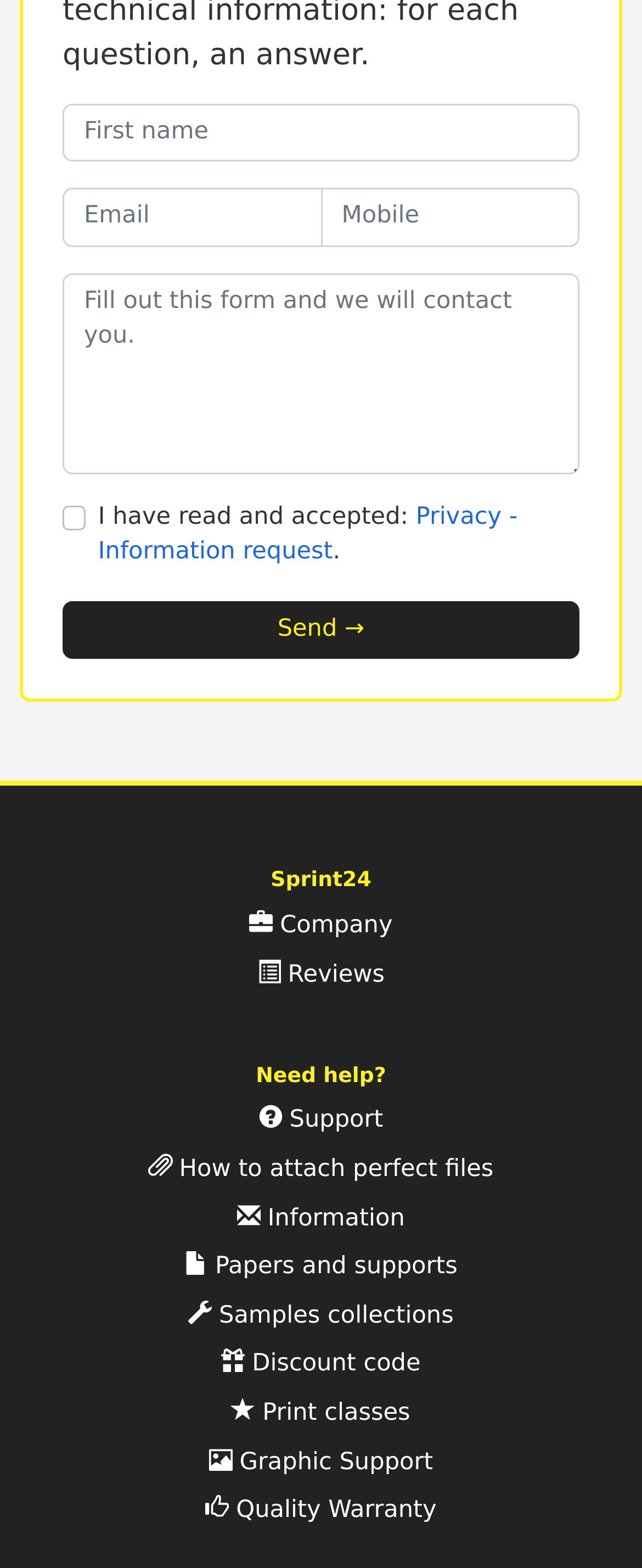Using the information in the image, could you please answer the following question in detail:
What is required to fill out the form?

The form on the webpage requires the user to fill in their First name, Email, and Mobile number, as indicated by the required fields.